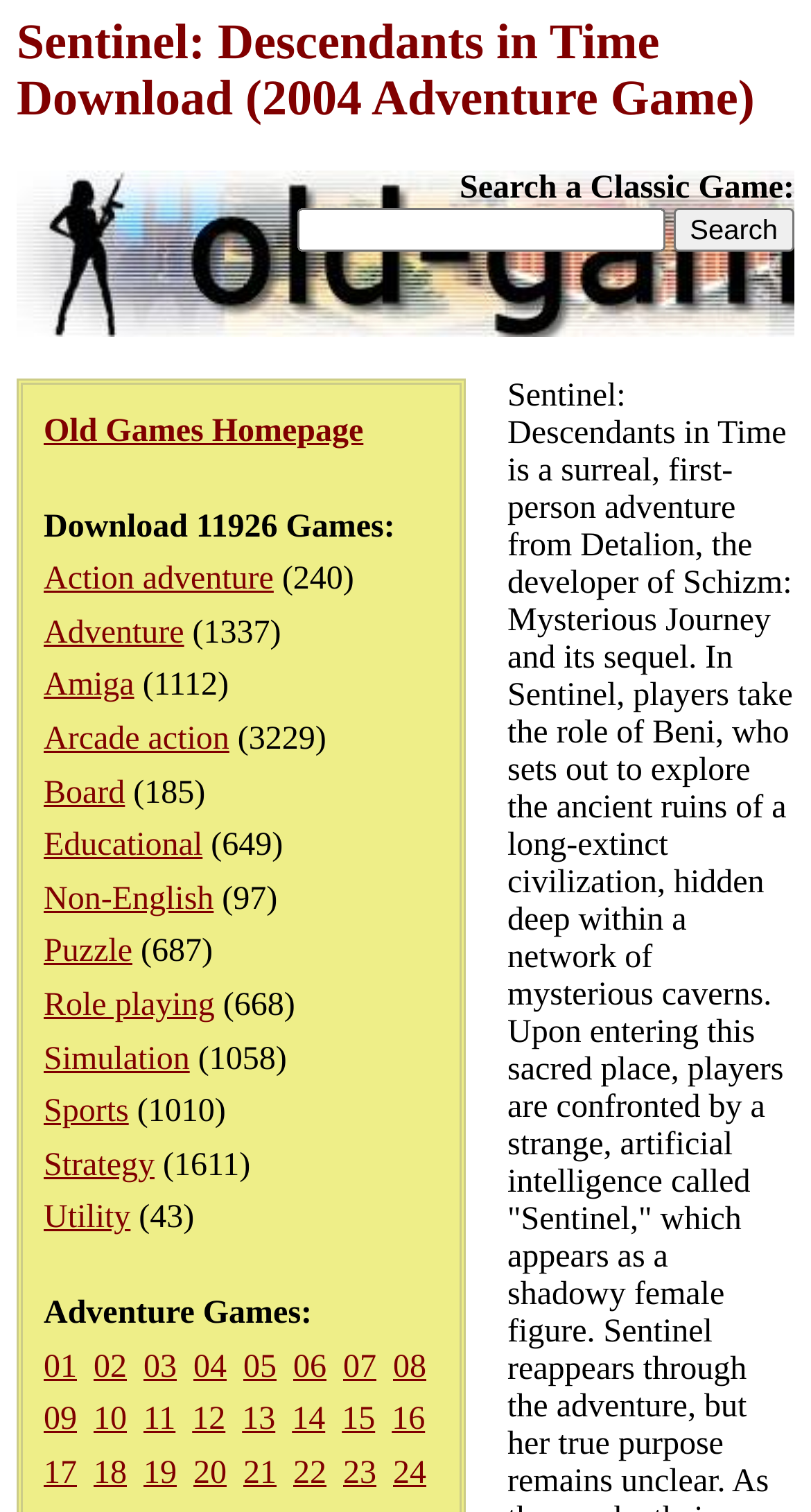Identify the bounding box coordinates of the section that should be clicked to achieve the task described: "Download Action adventure games".

[0.054, 0.372, 0.338, 0.395]